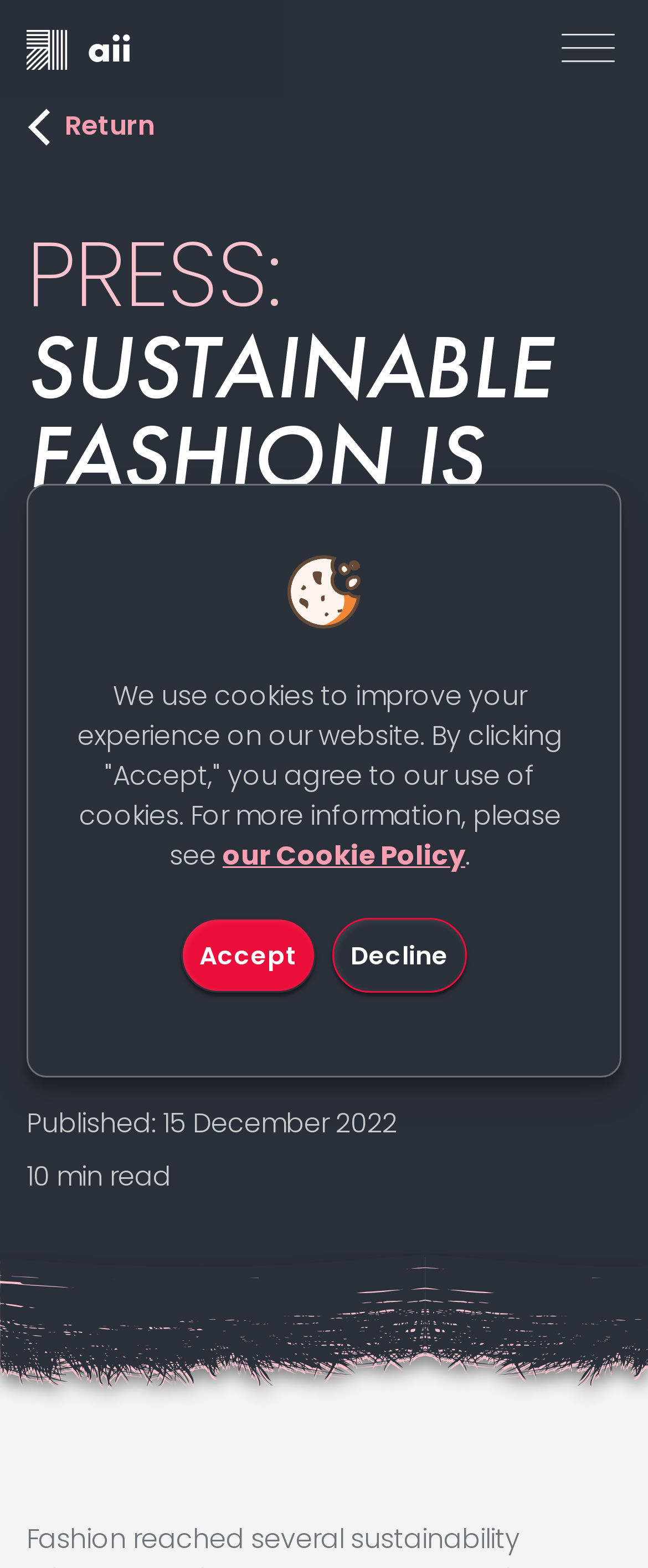How many social media platforms can you share this article on?
Look at the screenshot and respond with a single word or phrase.

4